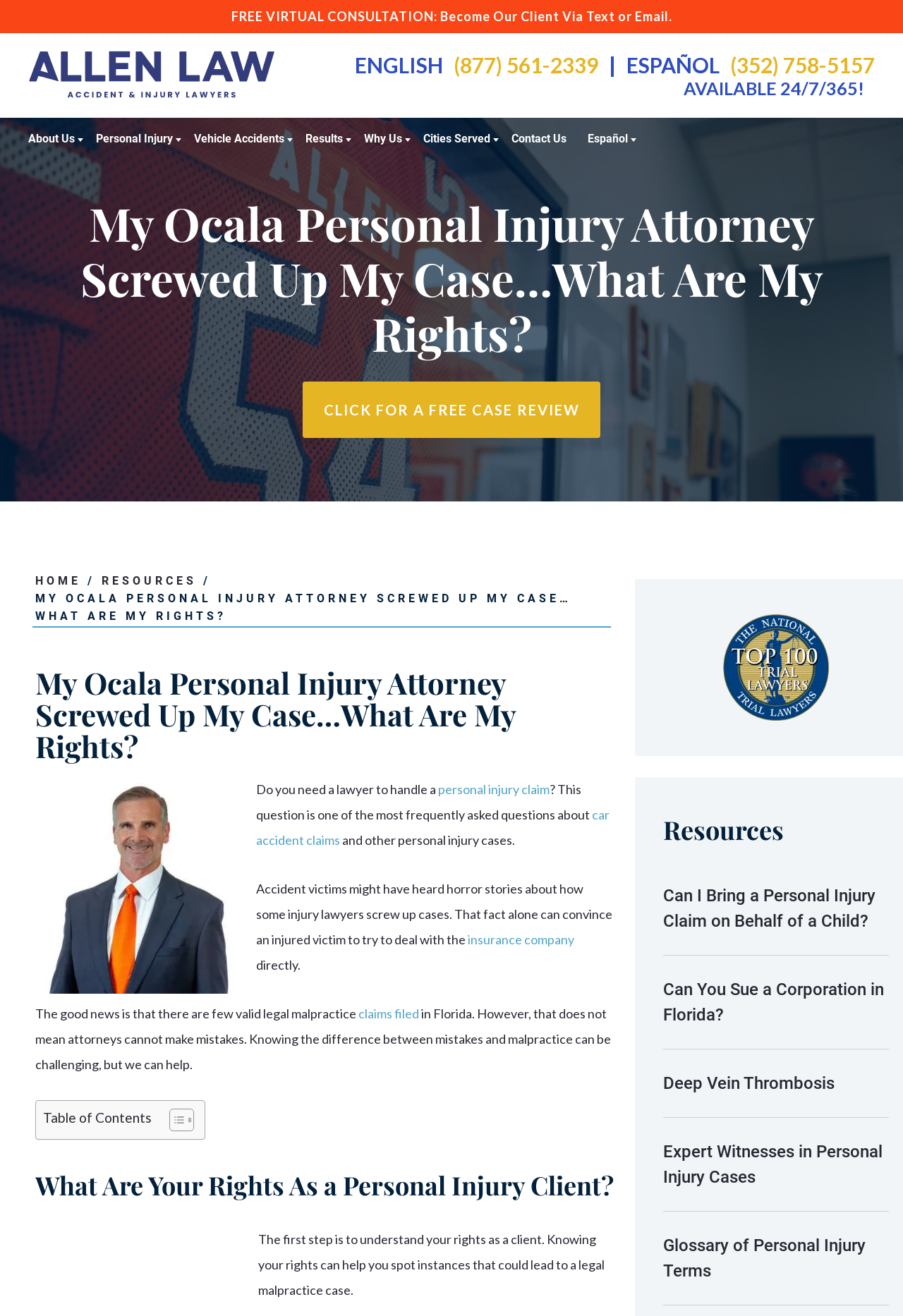Give a detailed explanation of the elements present on the webpage.

This webpage is about a law firm, Allen Law Firm, P.A., that specializes in personal injury cases. At the top of the page, there is a logo of the law firm, accompanied by a link to the firm's homepage. Below the logo, there is a call-to-action button for a free virtual consultation. On the top-right corner, there are links to contact the firm, including phone numbers and a link to switch to the Spanish version of the website.

The main content of the page is divided into sections. The first section has a heading that reads "My Ocala Personal Injury Attorney Screwed Up My Case…What Are My Rights?" and provides an introduction to the topic of legal malpractice in personal injury cases. The text explains that while it's rare for lawyers to commit malpractice, mistakes can still happen, and it's essential to know the difference between mistakes and malpractice.

Below this section, there is a table of contents that allows users to navigate to specific sections of the page. The sections that follow provide more information on legal malpractice, including what rights personal injury clients have and how to spot instances of malpractice.

On the right-hand side of the page, there are links to various resources, including settlements and verdicts, client reviews, and personal injury law videos. There are also links to specific practice areas, such as bicycle accidents, brain injuries, and wrongful death.

At the bottom of the page, there are more links to resources, including articles on personal injury topics, and a section that lists the cities served by the law firm.